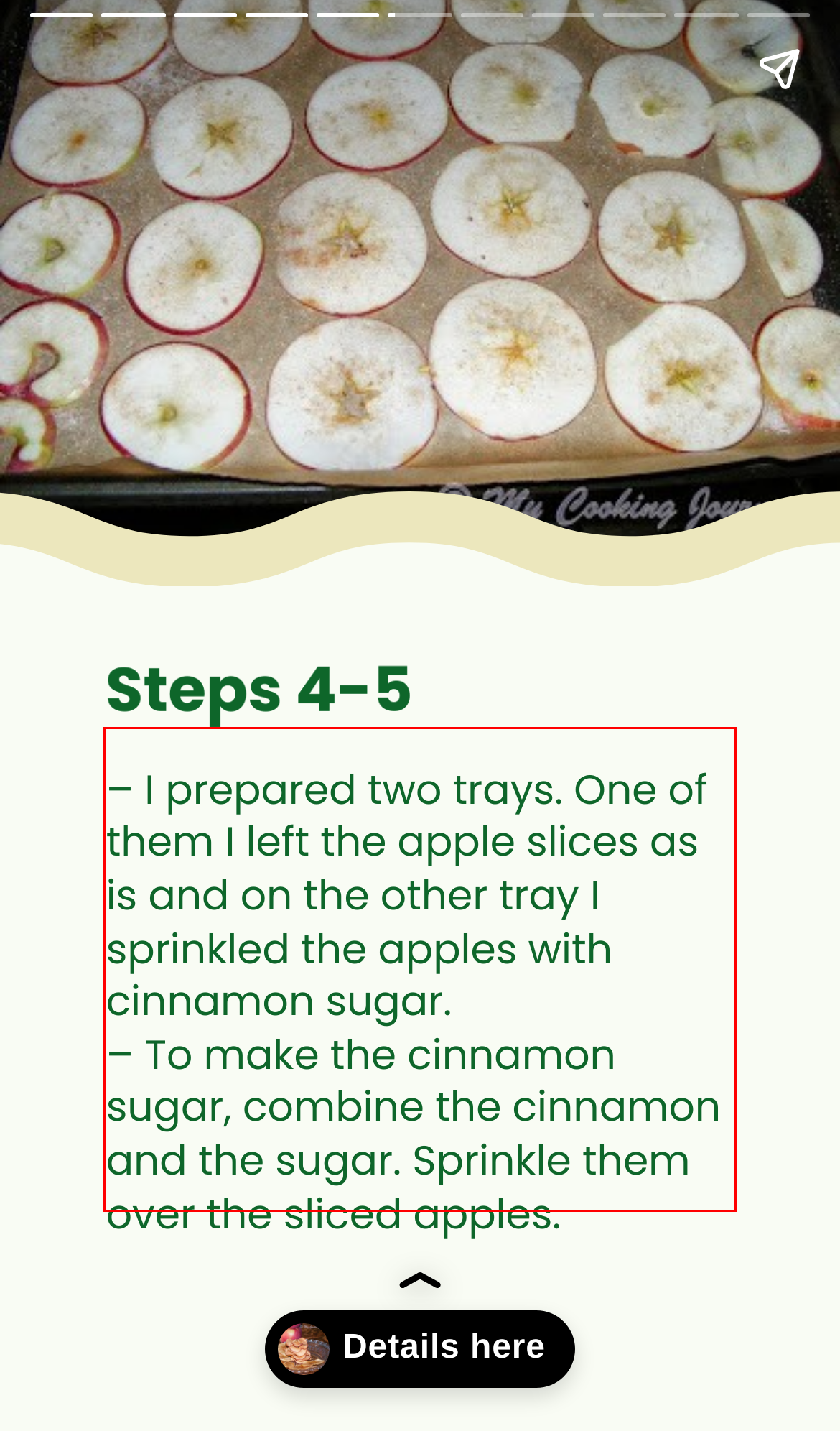View the screenshot of the webpage and identify the UI element surrounded by a red bounding box. Extract the text contained within this red bounding box.

– Wash the apples and remove the stem. – Do not cut or slice the apples. Keeping them whole, run it through the mandolin to get a thin slice. Repeat. – Layer the slices on the baking tray that is lined with parchment.